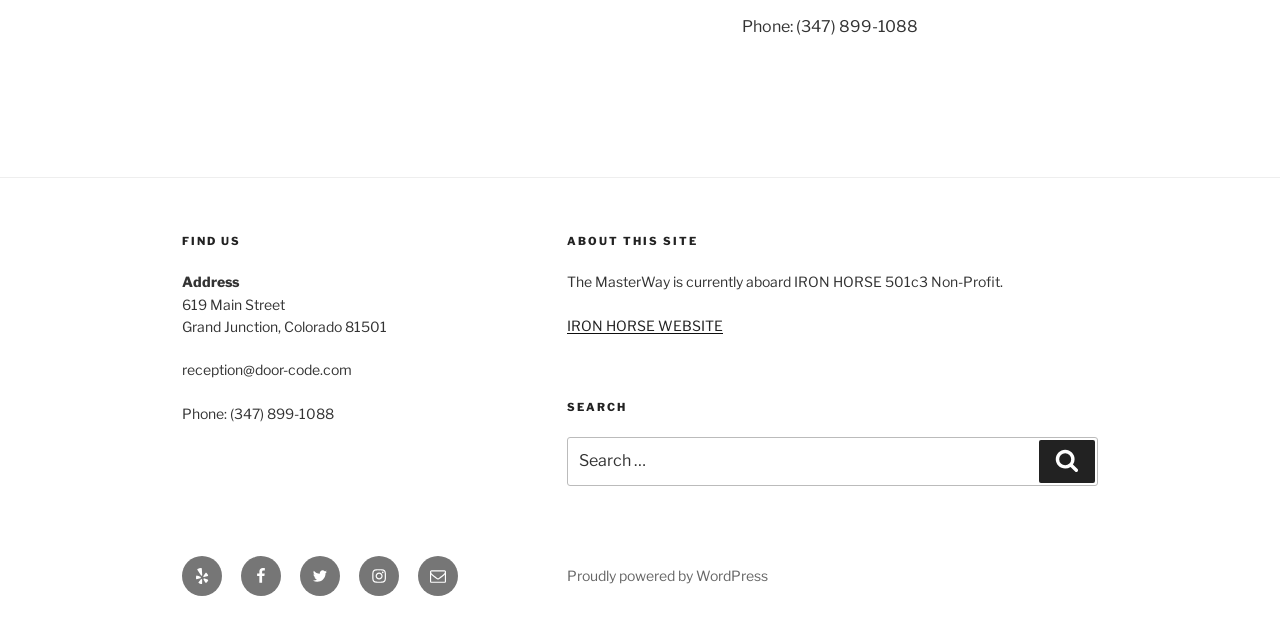Determine the bounding box coordinates of the clickable region to carry out the instruction: "Search for something".

[0.443, 0.7, 0.858, 0.777]